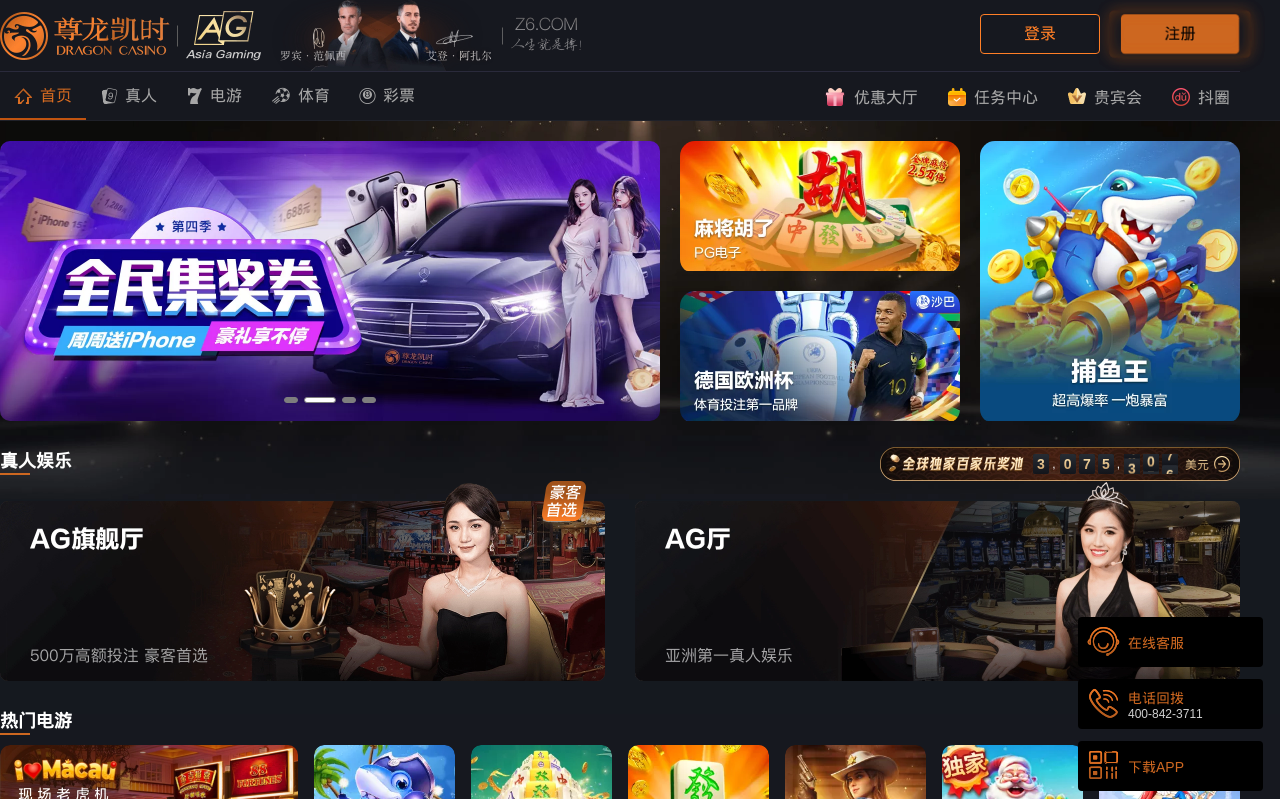From the screenshot, find the bounding box of the UI element matching this description: "Company profile". Supply the bounding box coordinates in the form [left, top, right, bottom], each a float between 0 and 1.

[0.362, 0.0, 0.453, 0.119]